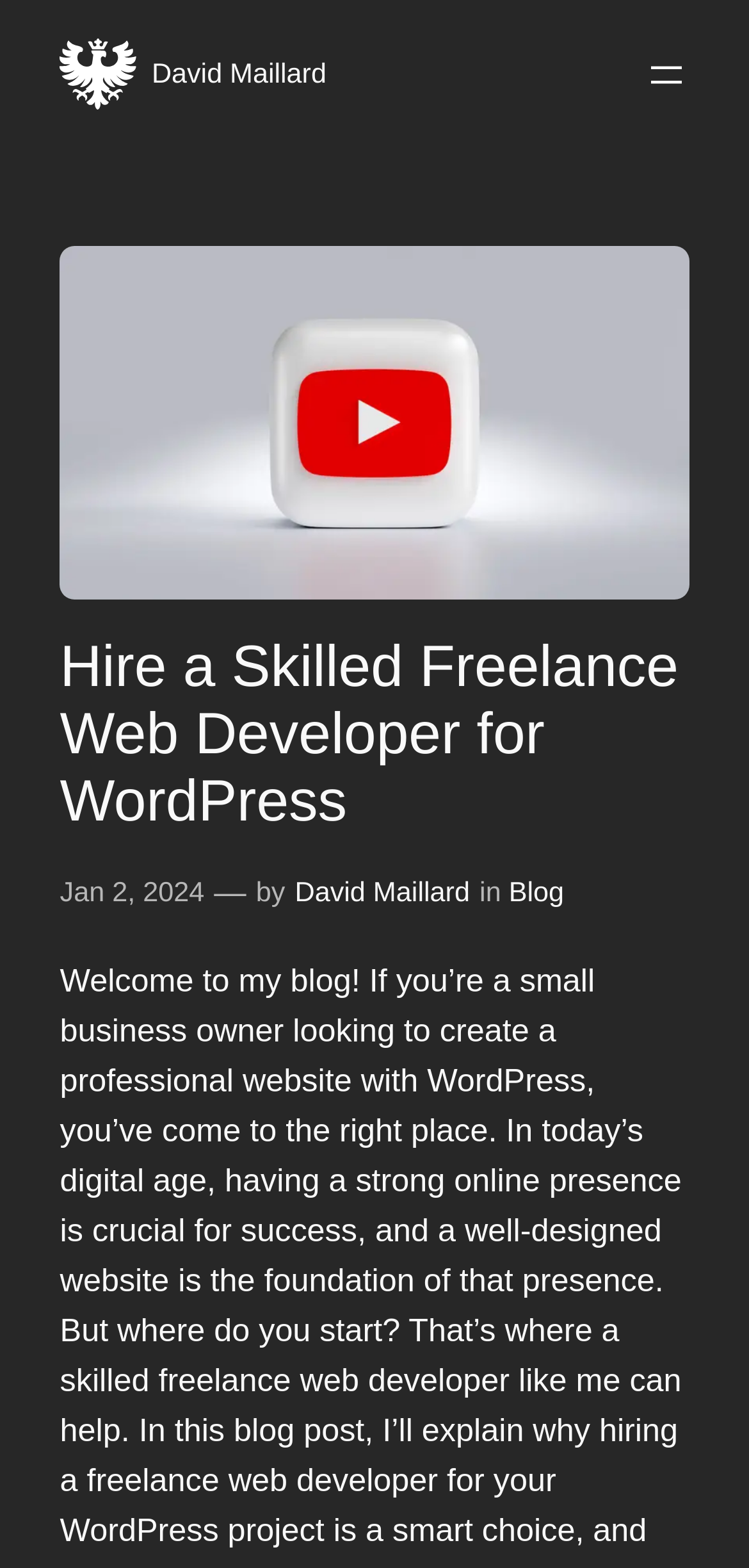What is the category of the blog post?
Provide an in-depth and detailed explanation in response to the question.

The category of the blog post can be found in the link 'Blog' which is located near the text 'in'.